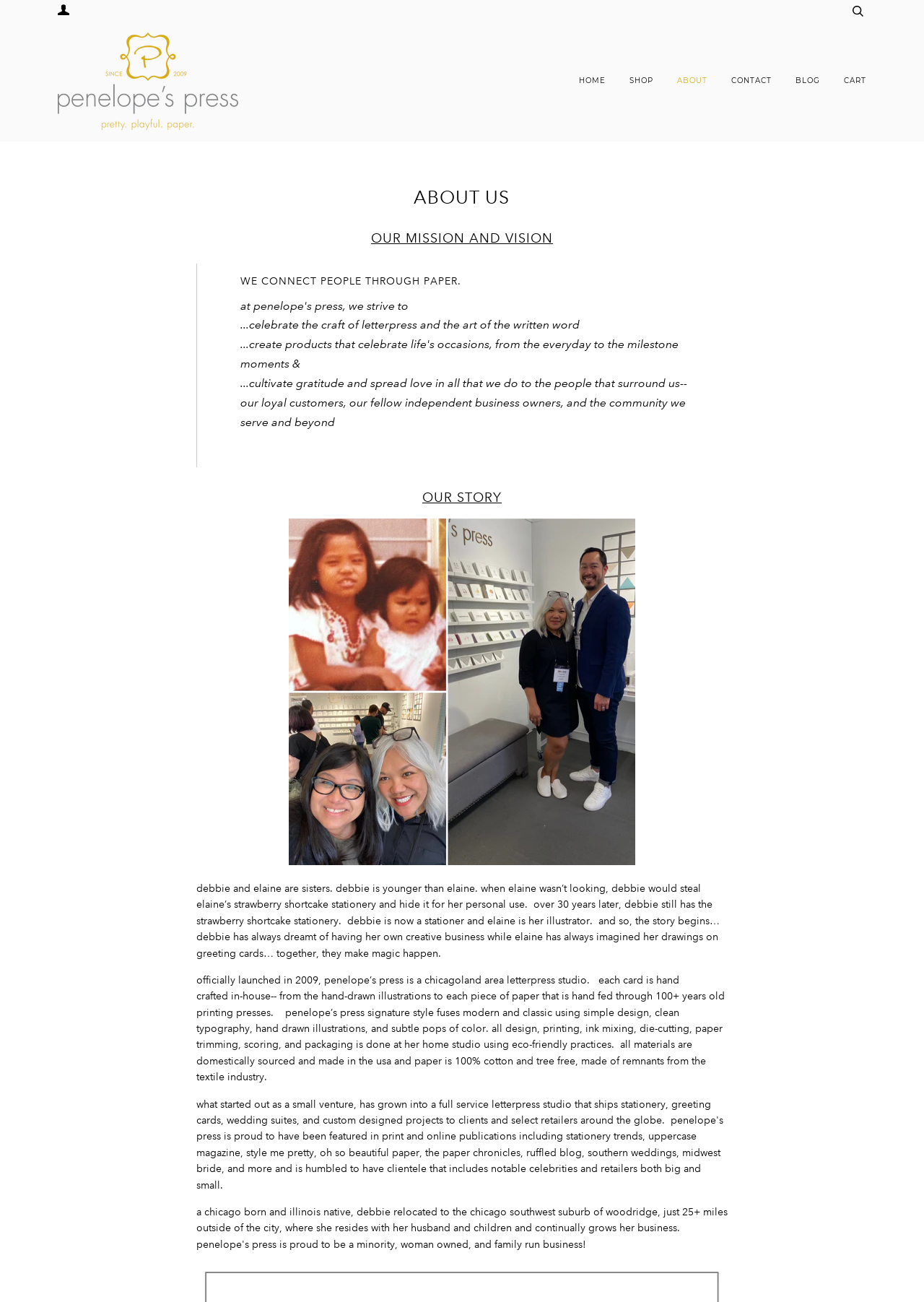Please identify the bounding box coordinates of the element that needs to be clicked to perform the following instruction: "Visit the homepage".

[0.062, 0.017, 0.258, 0.108]